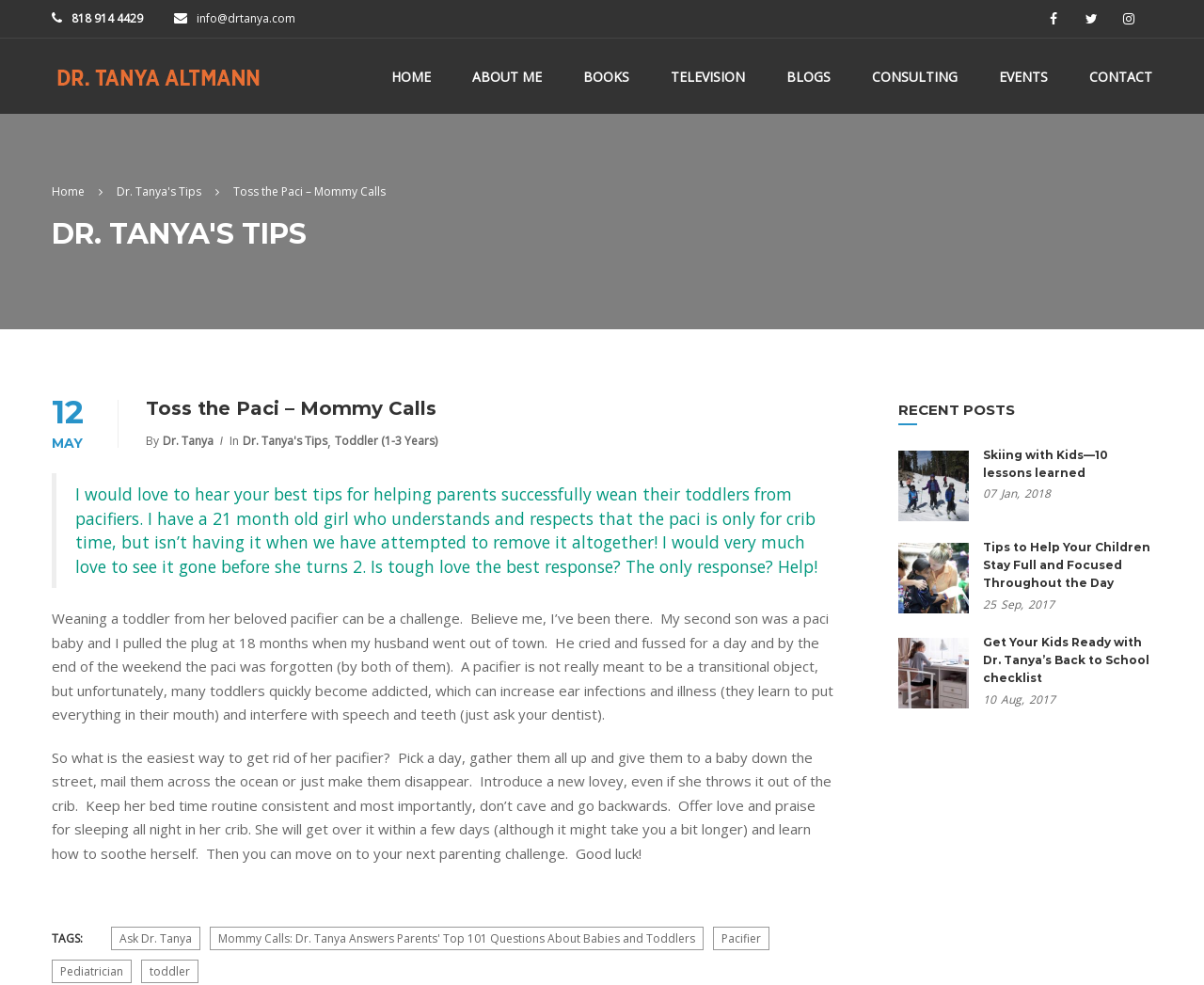Locate the bounding box coordinates of the clickable region to complete the following instruction: "Read Dr. Tanya's blog post about tossing the pacifier."

[0.194, 0.186, 0.32, 0.202]